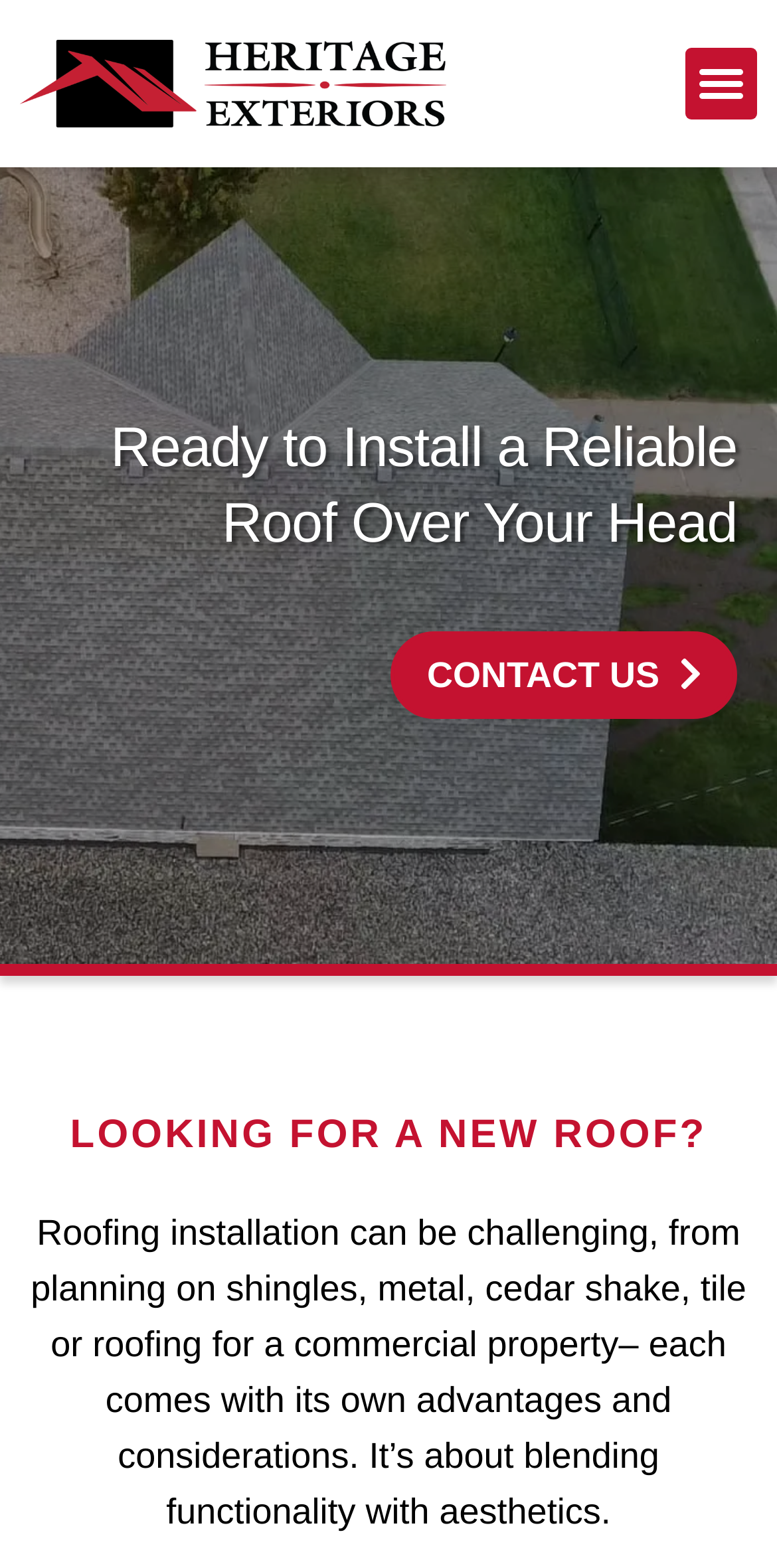Extract the heading text from the webpage.

Ready to Install a Reliable Roof Over Your Head